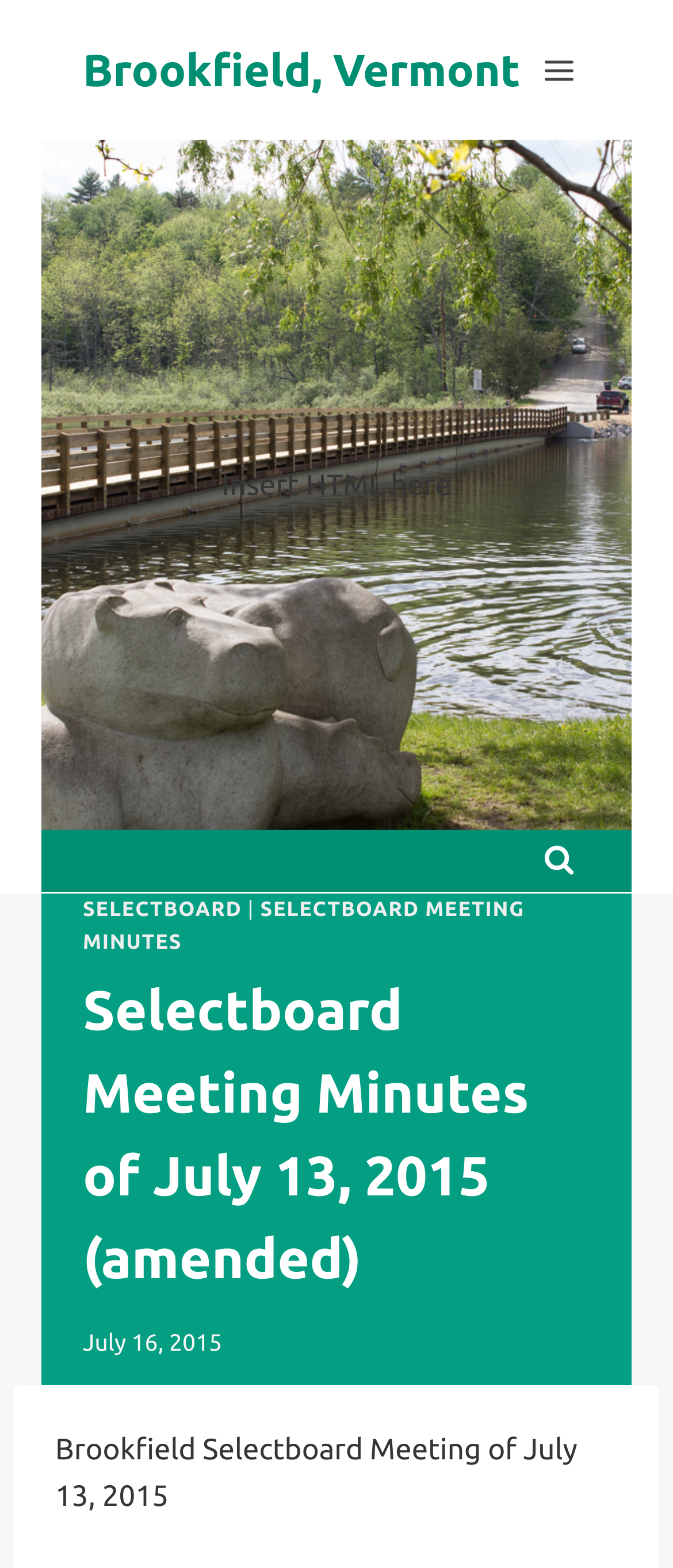Carefully observe the image and respond to the question with a detailed answer:
What is the name of the town?

I found the answer by looking at the link 'Brookfield, Vermont' and the static text 'Brookfield Selectboard Meeting of July 13, 2015' which both mention the town name.